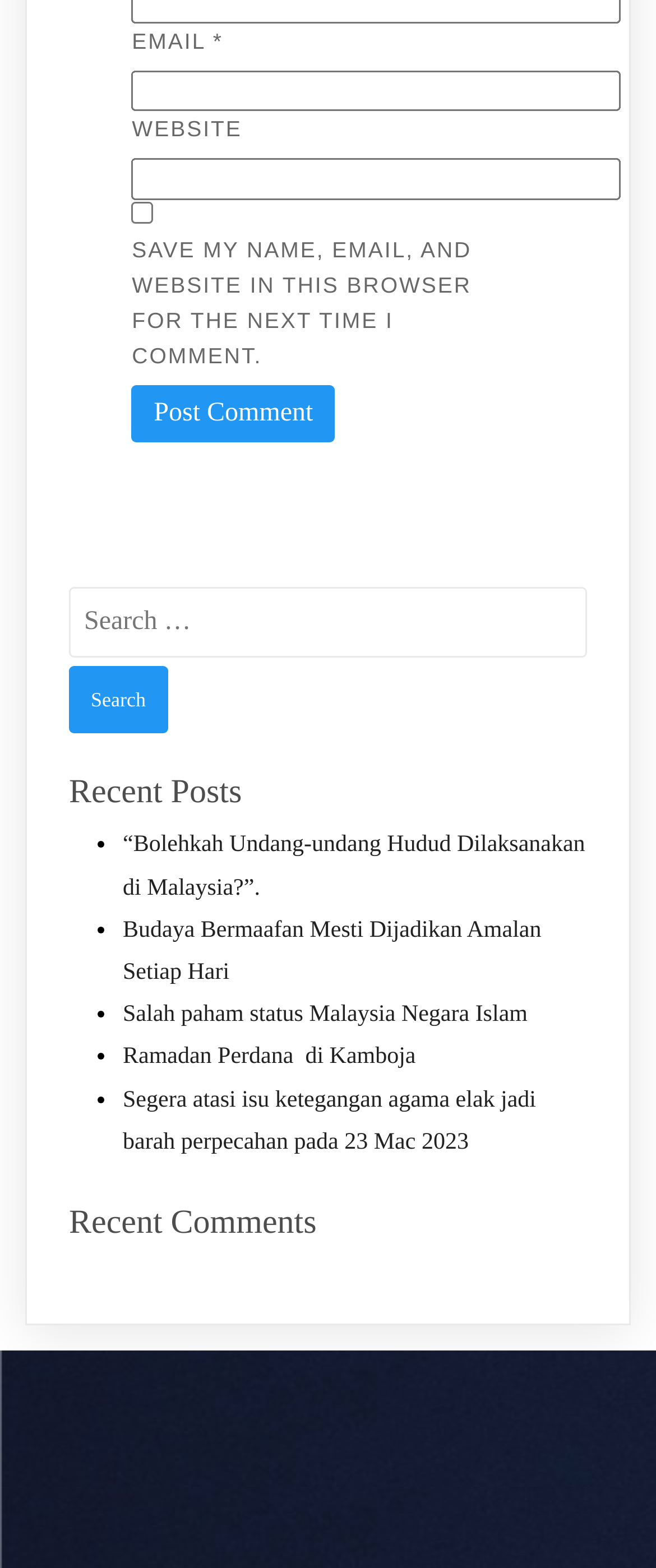Please identify the bounding box coordinates of the element that needs to be clicked to execute the following command: "Check the save my name checkbox". Provide the bounding box using four float numbers between 0 and 1, formatted as [left, top, right, bottom].

[0.201, 0.129, 0.234, 0.142]